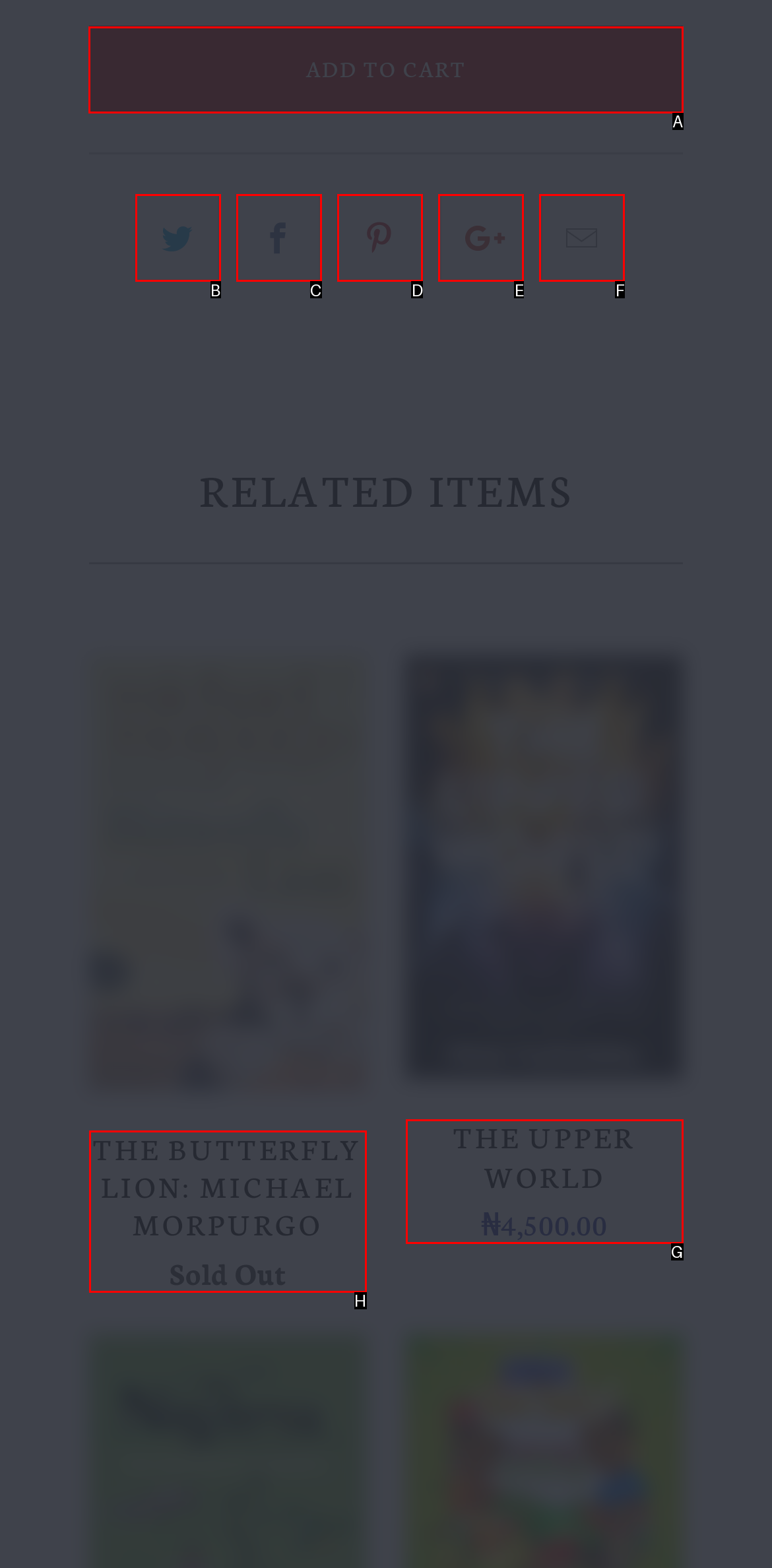Select the right option to accomplish this task: Add item to cart. Reply with the letter corresponding to the correct UI element.

A